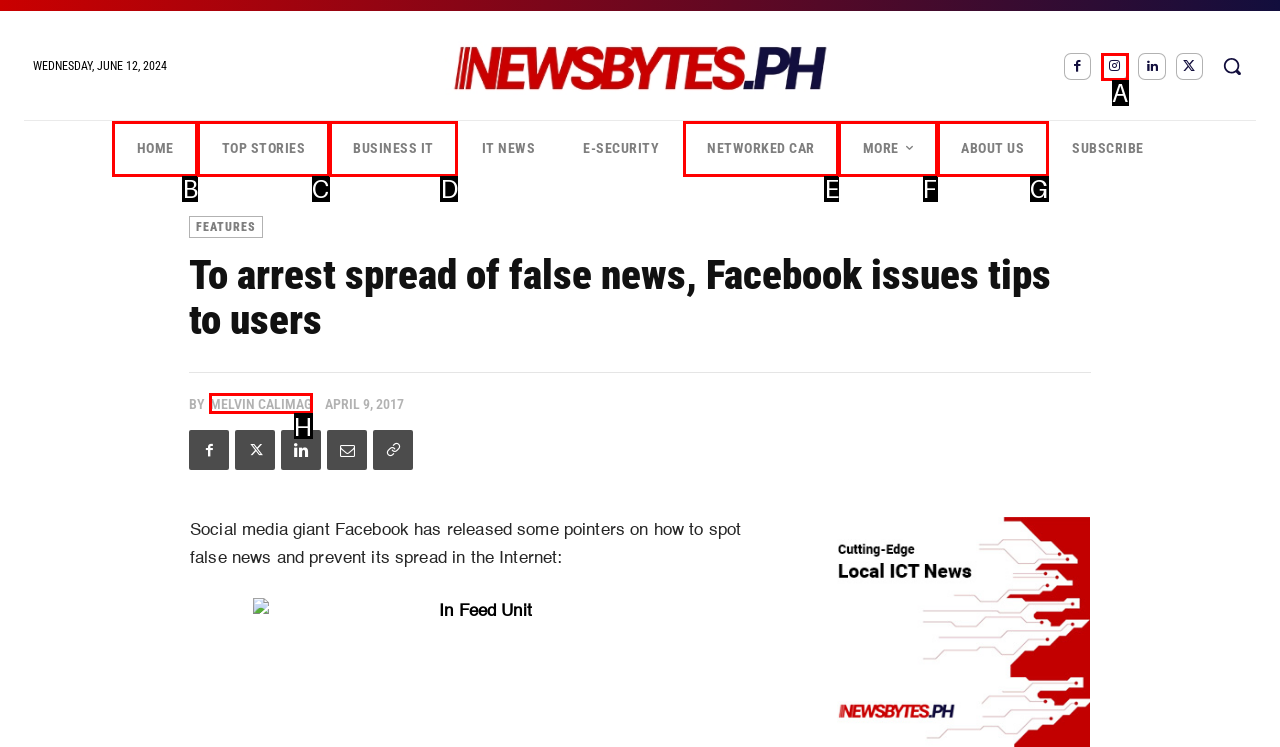Identify the HTML element I need to click to complete this task: Click on the 'Next Post →' link Provide the option's letter from the available choices.

None